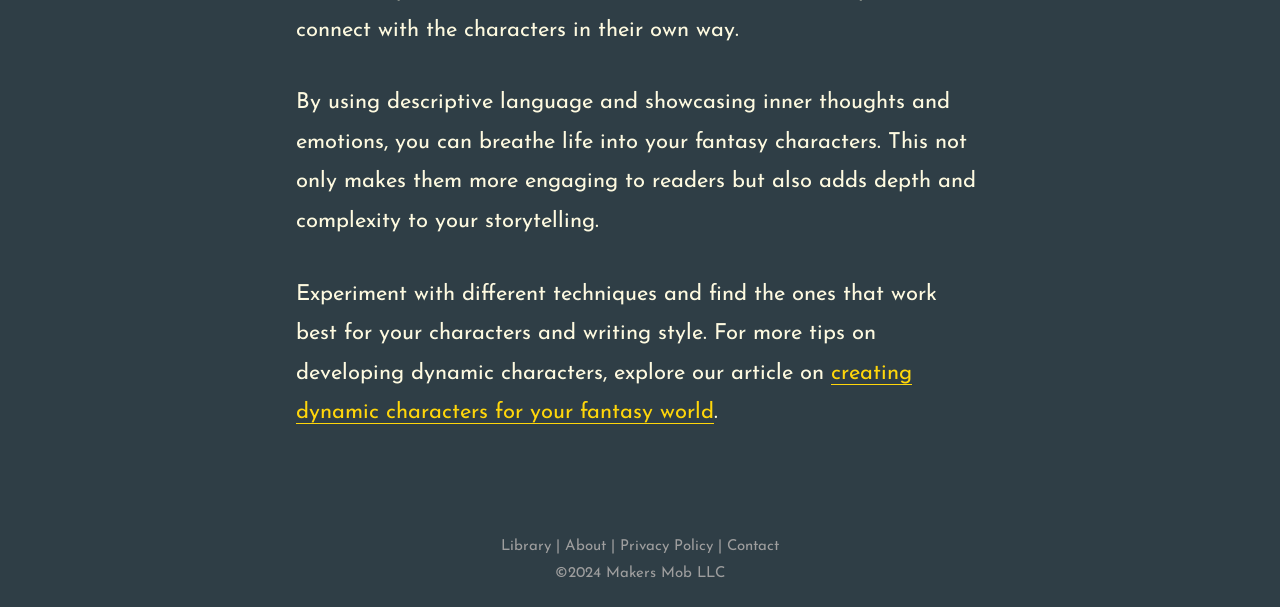What is the purpose of descriptive language?
Please respond to the question thoroughly and include all relevant details.

According to the article, using descriptive language helps to 'make them more engaging to readers' and 'add depth and complexity to your storytelling'.